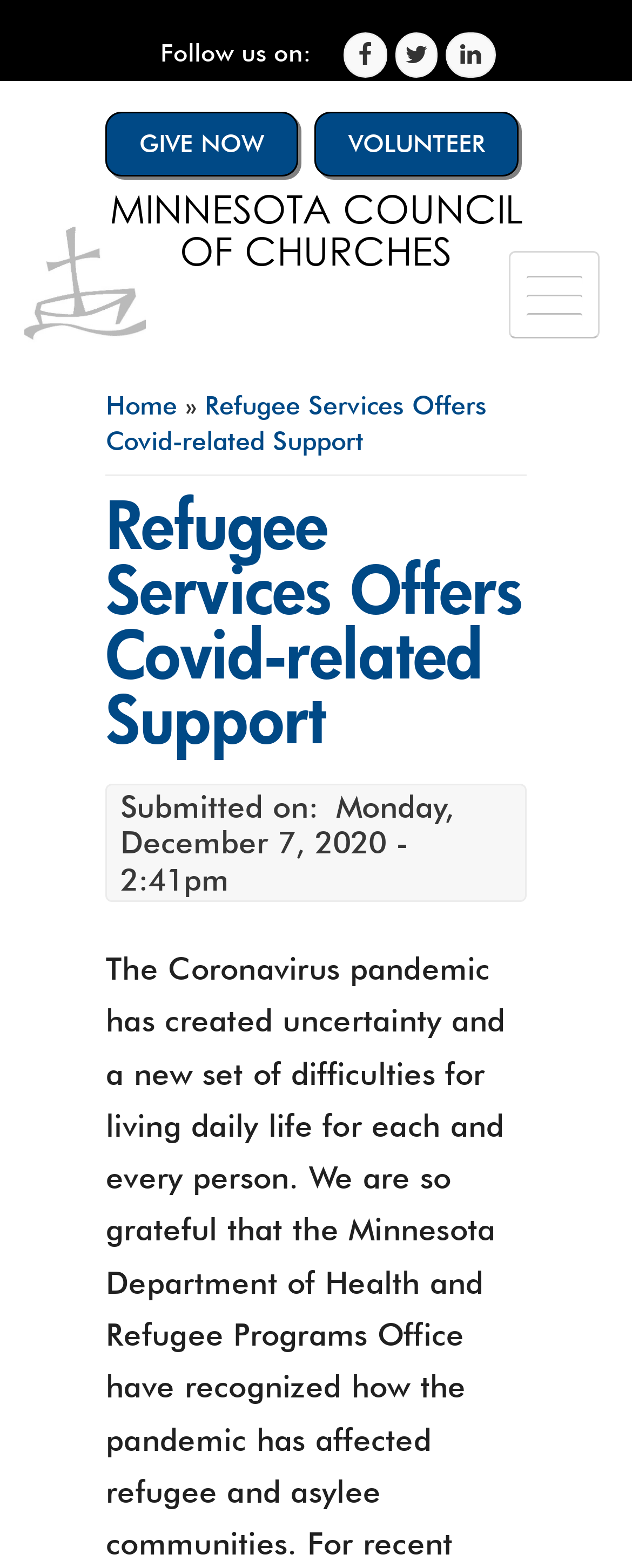Please find and give the text of the main heading on the webpage.

Refugee Services Offers Covid-related Support